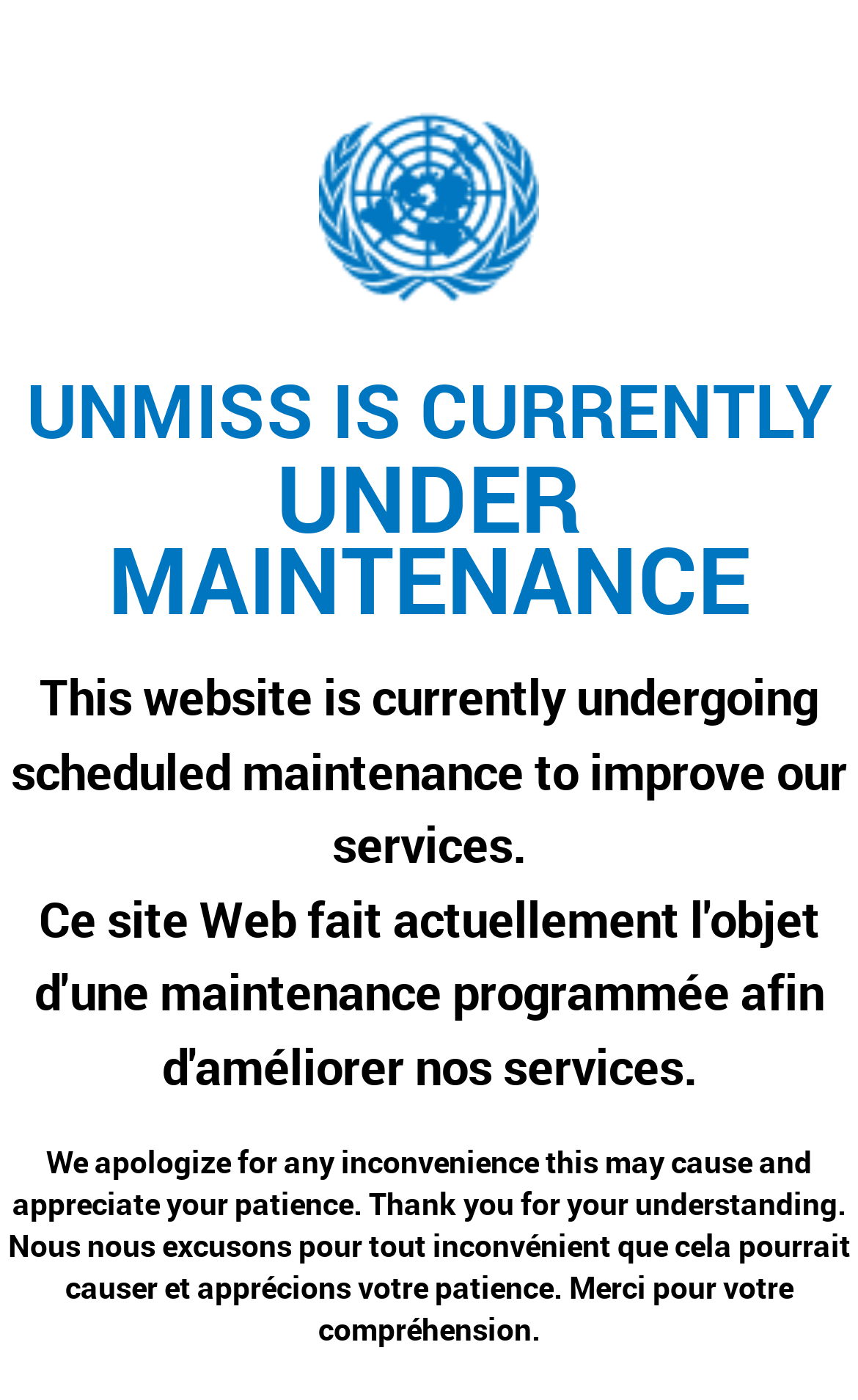Identify the text that serves as the heading for the webpage and generate it.

This website is currently undergoing scheduled maintenance to improve our services.
Ce site Web fait actuellement l'objet d'une maintenance programmée afin d'améliorer nos services.